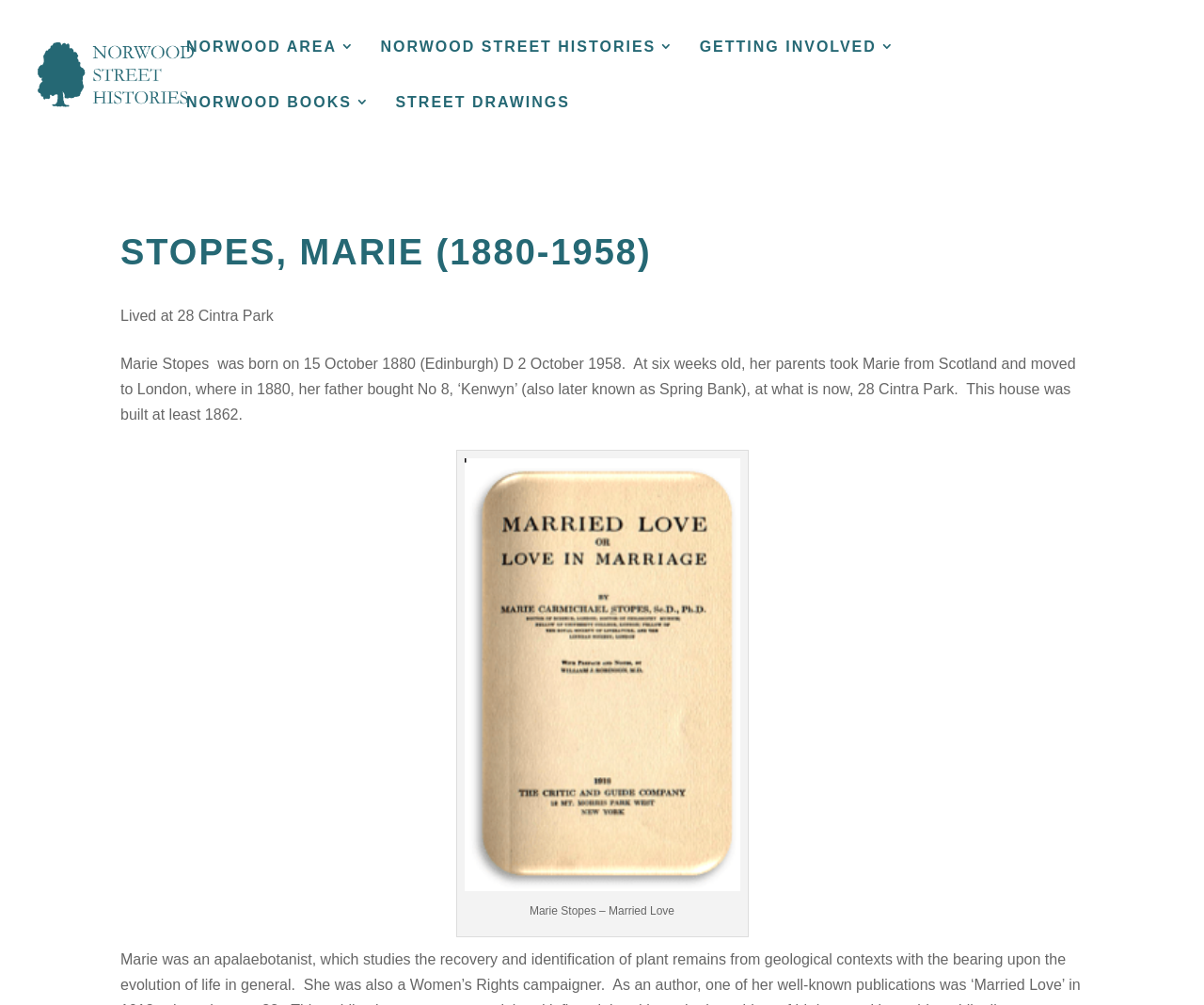What is the address of the house Marie Stopes' father bought?
Utilize the image to construct a detailed and well-explained answer.

The webpage mentions that Marie Stopes' father bought a house at 28 Cintra Park, which was previously known as 'Kenwyn' or 'Spring Bank', as stated in the StaticText element with the text 'her father bought No 8, ‘Kenwyn’ (also later known as Spring Bank), at what is now, 28 Cintra Park.'